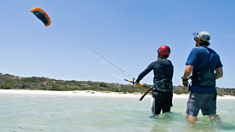Utilize the details in the image to thoroughly answer the following question: What is the atmosphere of the beach?

The background of the image features a serene beach with light sand and lush greenery, creating a peaceful and calm atmosphere, which is ideal for learning kitesurfing.